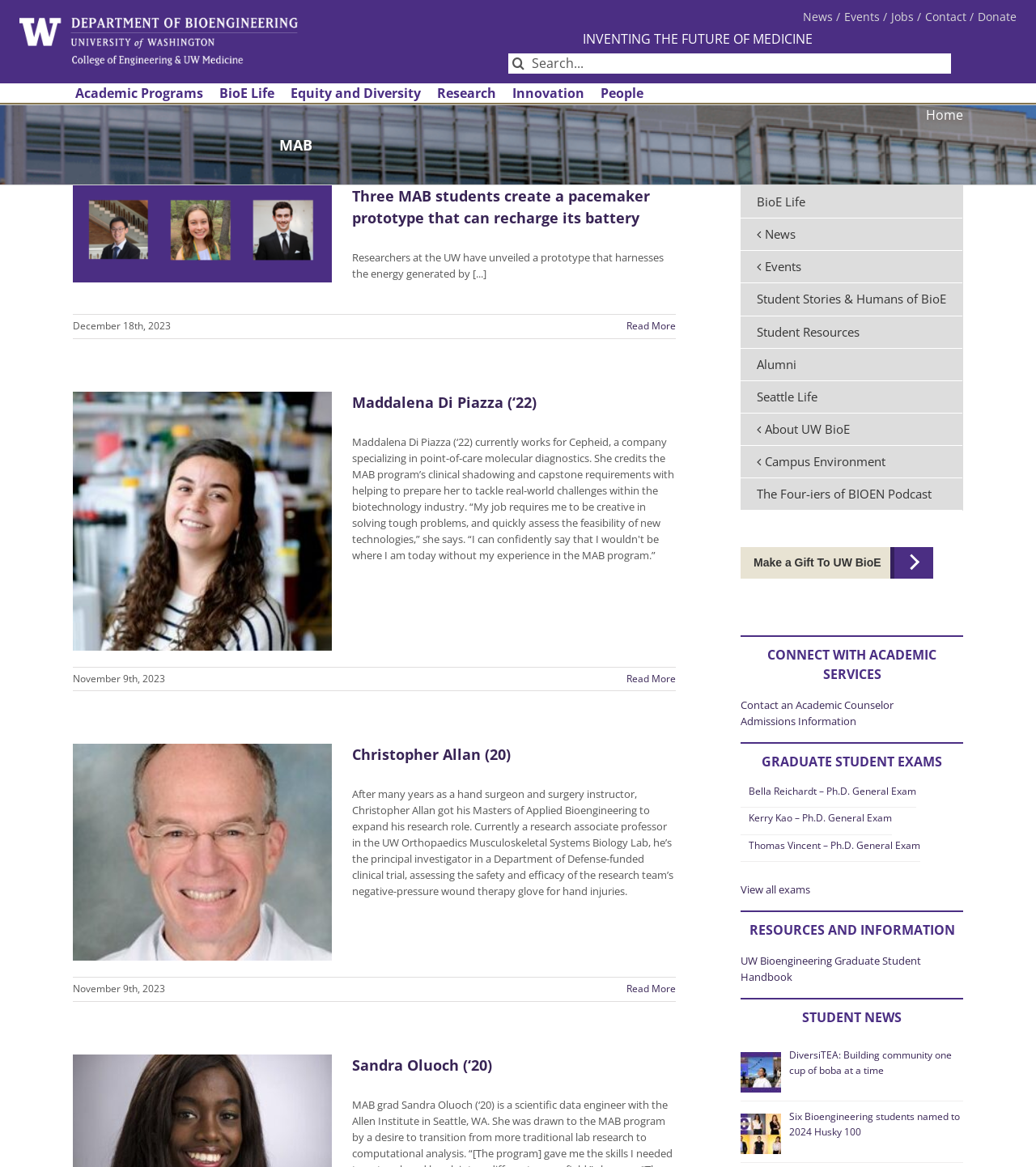What are the three articles about?
Please look at the screenshot and answer using one word or phrase.

MAB students and alumni